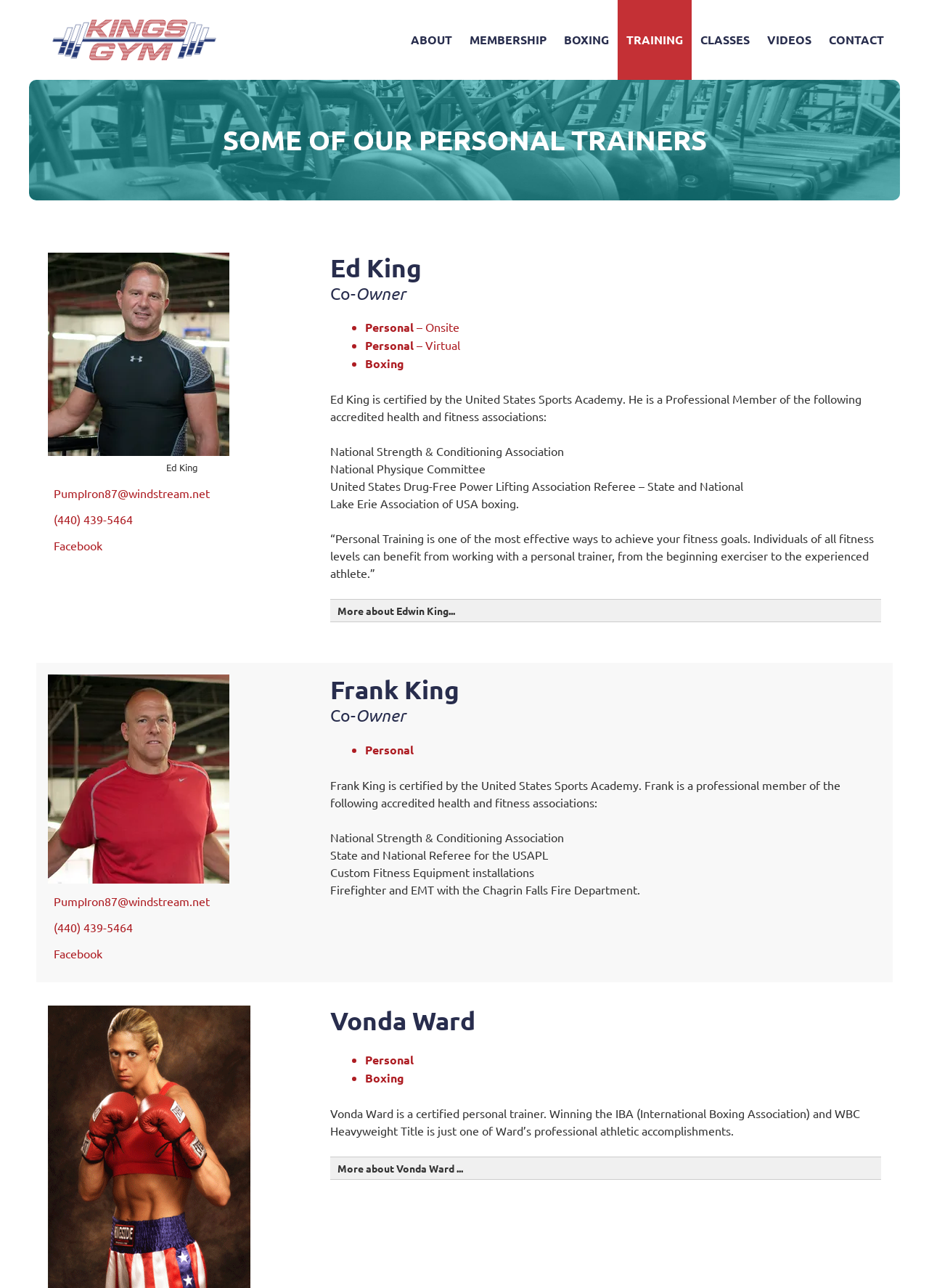Pinpoint the bounding box coordinates of the clickable element needed to complete the instruction: "Click Kings Gym logo". The coordinates should be provided as four float numbers between 0 and 1: [left, top, right, bottom].

[0.039, 0.0, 0.25, 0.062]